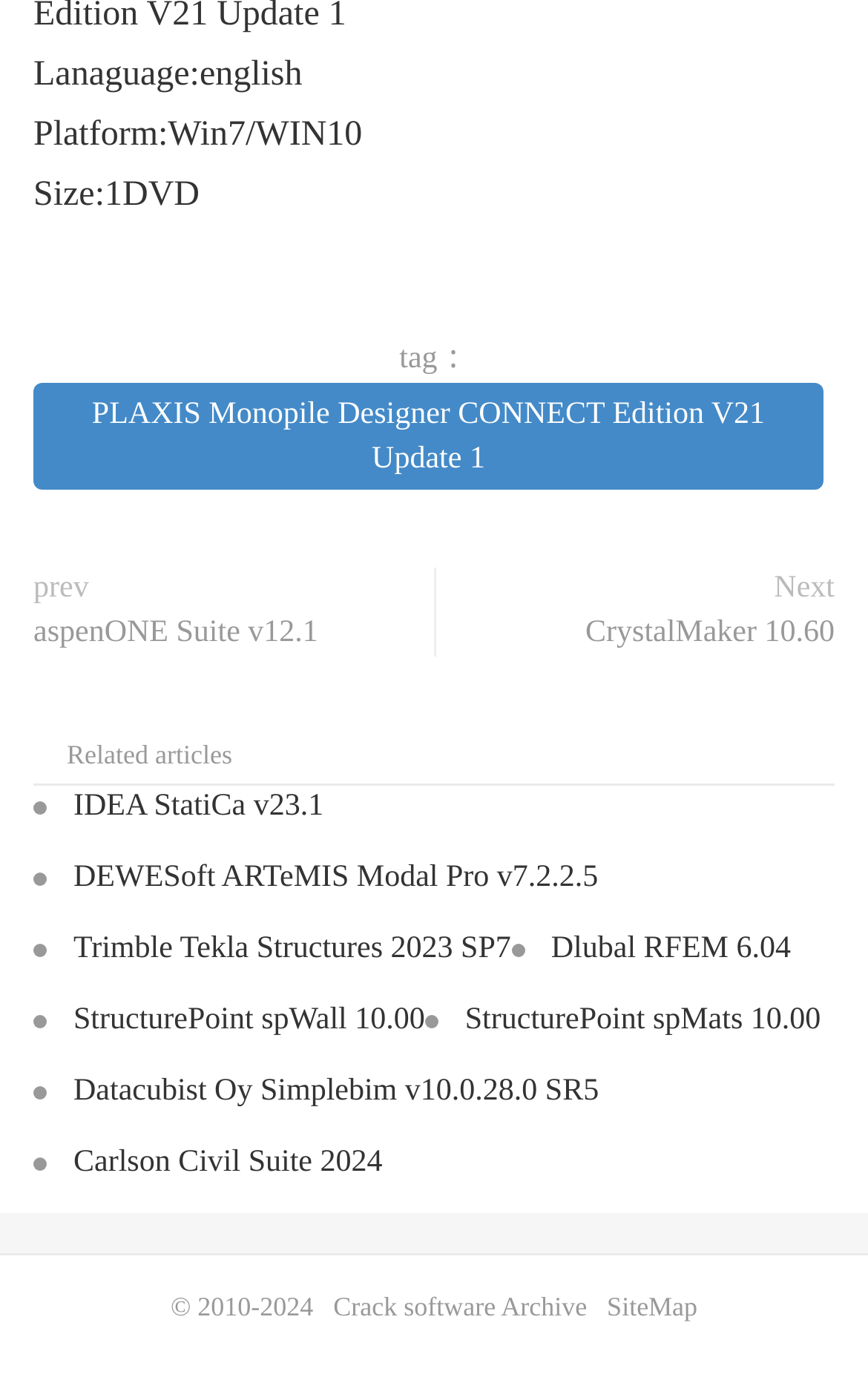Pinpoint the bounding box coordinates of the clickable area needed to execute the instruction: "Visit Crack software Archive". The coordinates should be specified as four float numbers between 0 and 1, i.e., [left, top, right, bottom].

[0.384, 0.936, 0.676, 0.959]